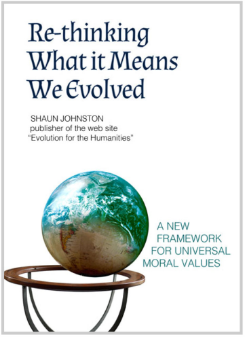What does the globe symbolize?
Based on the screenshot, provide your answer in one word or phrase.

Earth